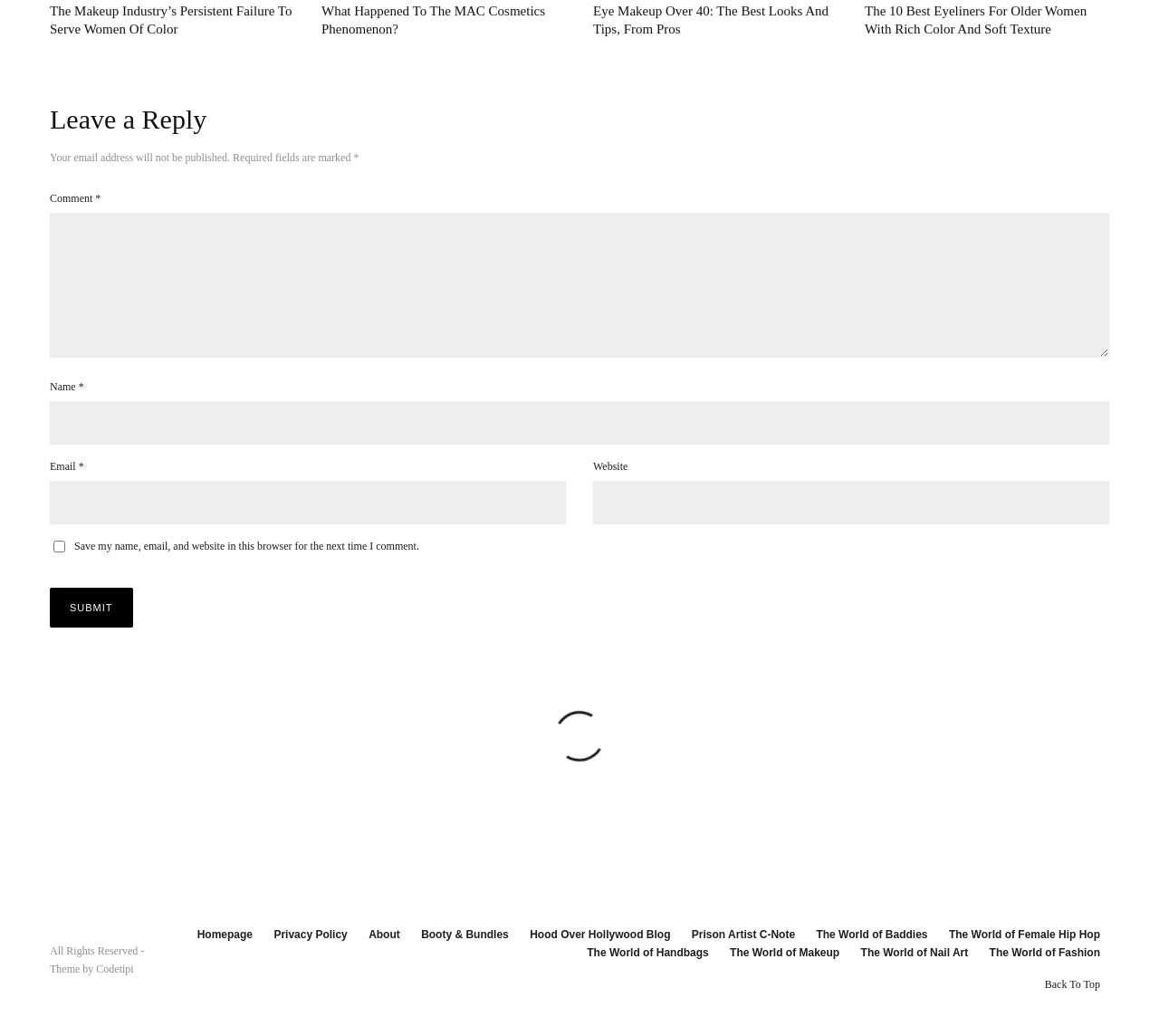Use the information in the screenshot to answer the question comprehensively: What is the label of the checkbox below the 'Email' text box?

The checkbox below the 'Email' text box has a label that reads 'Save my name, email, and website in this browser for the next time I comment', which allows users to save their information for future comments.